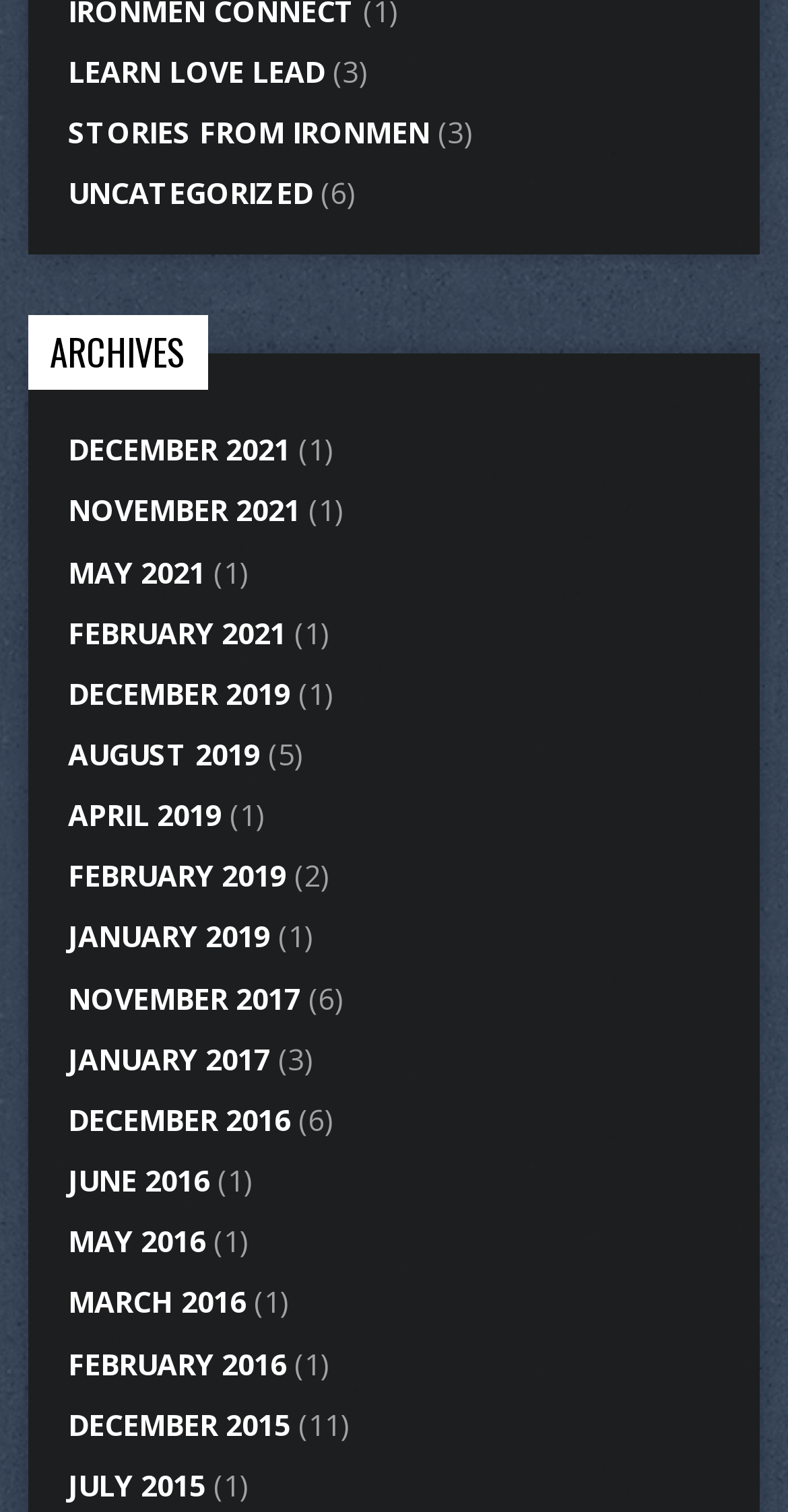For the following element description, predict the bounding box coordinates in the format (top-left x, top-left y, bottom-right x, bottom-right y). All values should be floating point numbers between 0 and 1. Description: admin

None